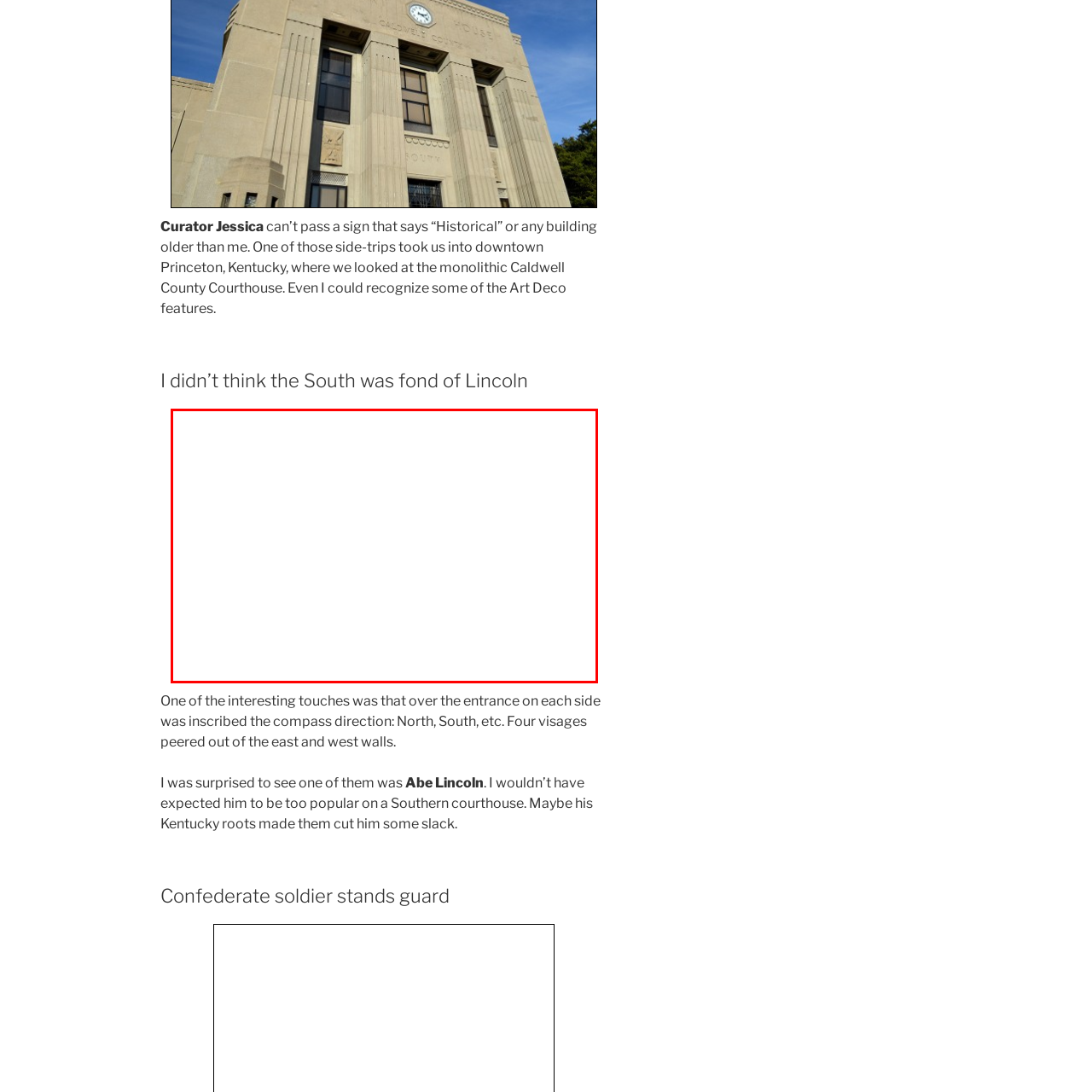Provide an elaborate description of the image marked by the red boundary.

The image captures the Caldwell County Courthouse, an architectural gem located in downtown Princeton, Kentucky. This structure features prominent Art Deco design elements that reflect its historical significance. Above the entrance, inscriptions indicating compass directions such as North and South add to its unique character. The courthouse stands as a testament to the region's rich history, embodying stories of both local heritage and broader narratives. The mention of Abraham Lincoln in the accompanying text highlights an intriguing connection, suggesting an unexpected appreciation for Lincoln in the South, possibly linked to his Kentucky roots. The photograph was taken on October 28, 2013, showcasing not only the courthouse but also the cultural layers embedded in this historical landmark.